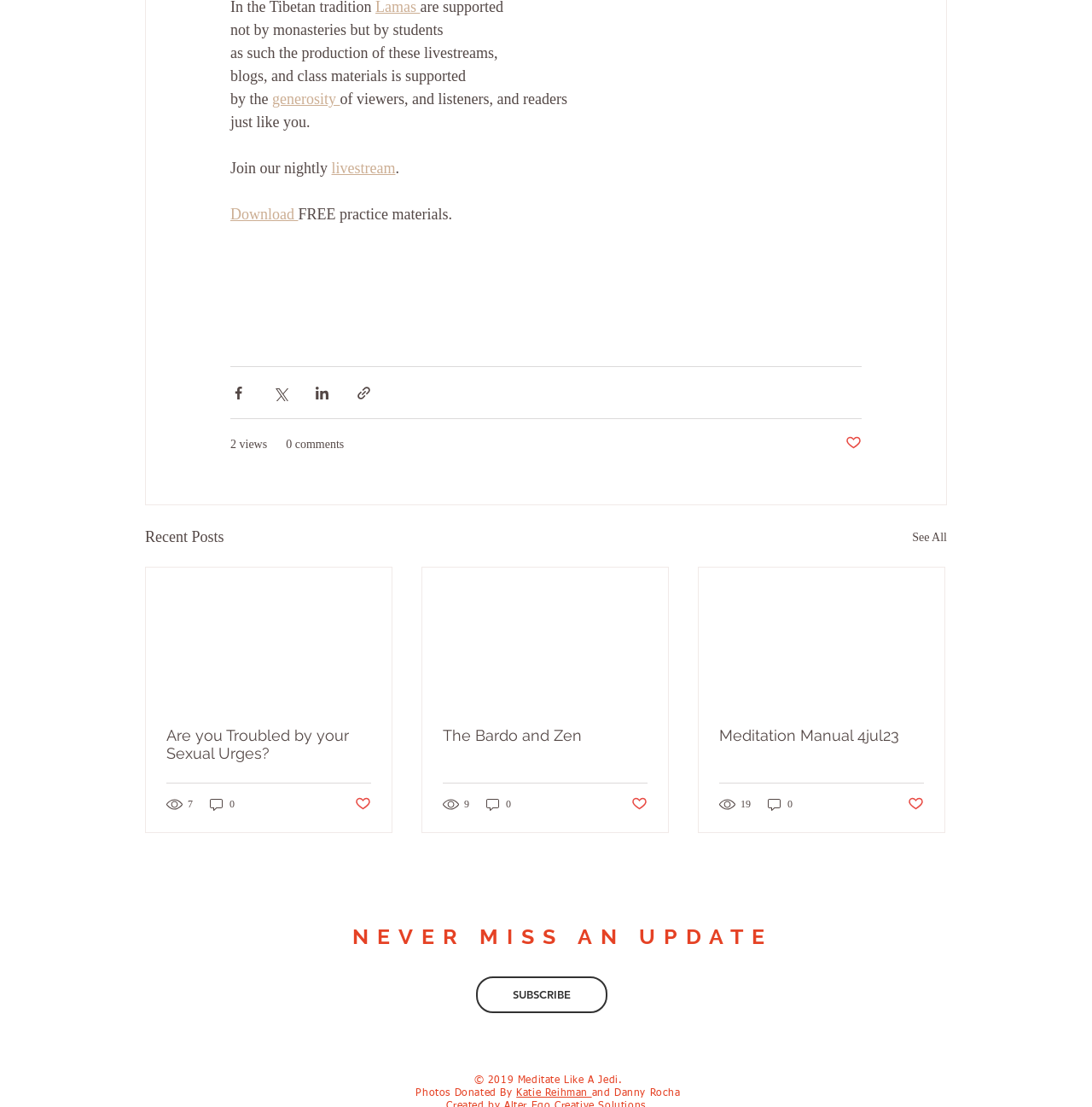Please determine the bounding box coordinates for the element that should be clicked to follow these instructions: "Subscribe to updates".

[0.436, 0.882, 0.556, 0.915]